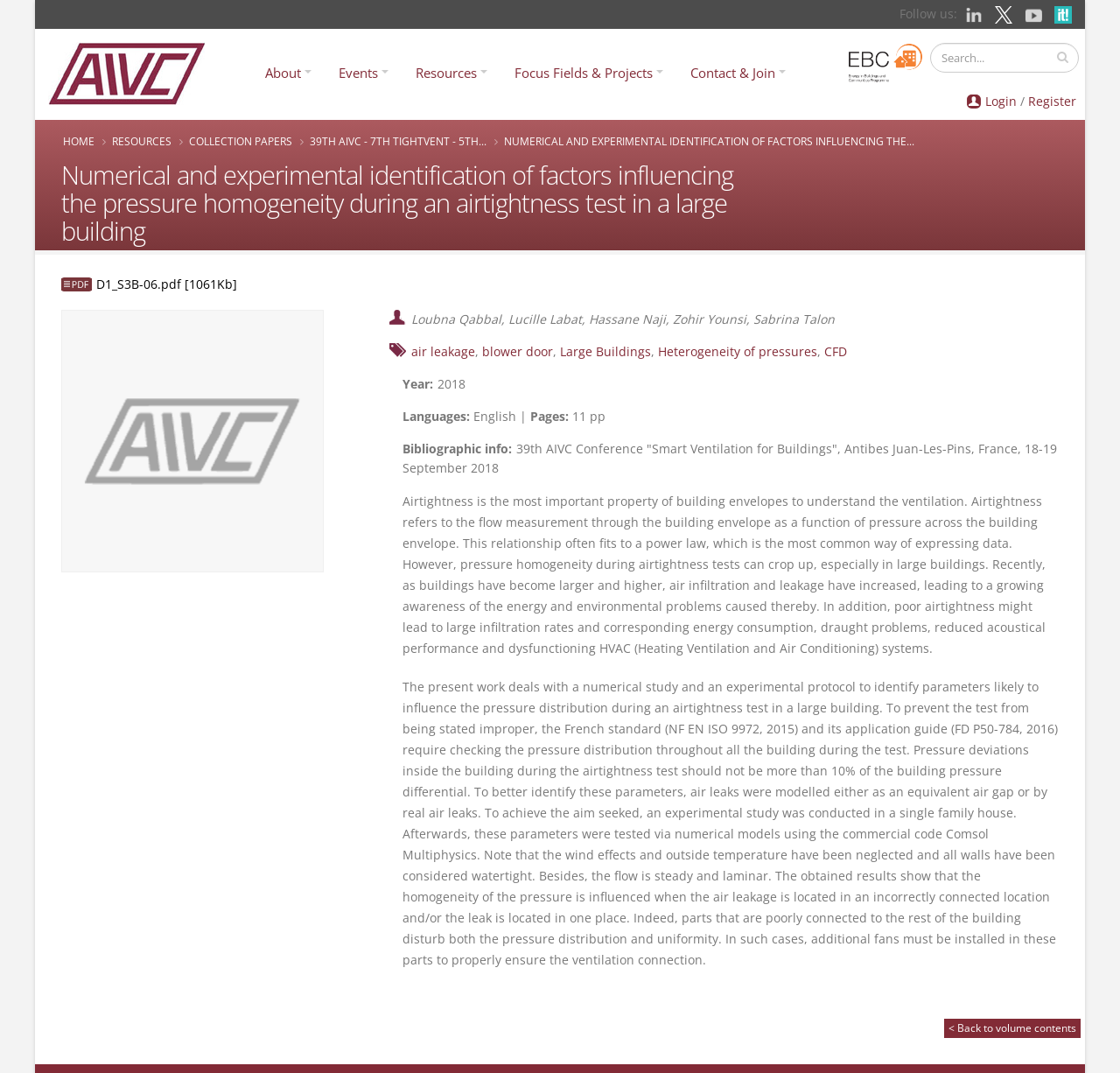Find the bounding box coordinates of the element I should click to carry out the following instruction: "Go back to volume contents".

[0.843, 0.949, 0.965, 0.967]